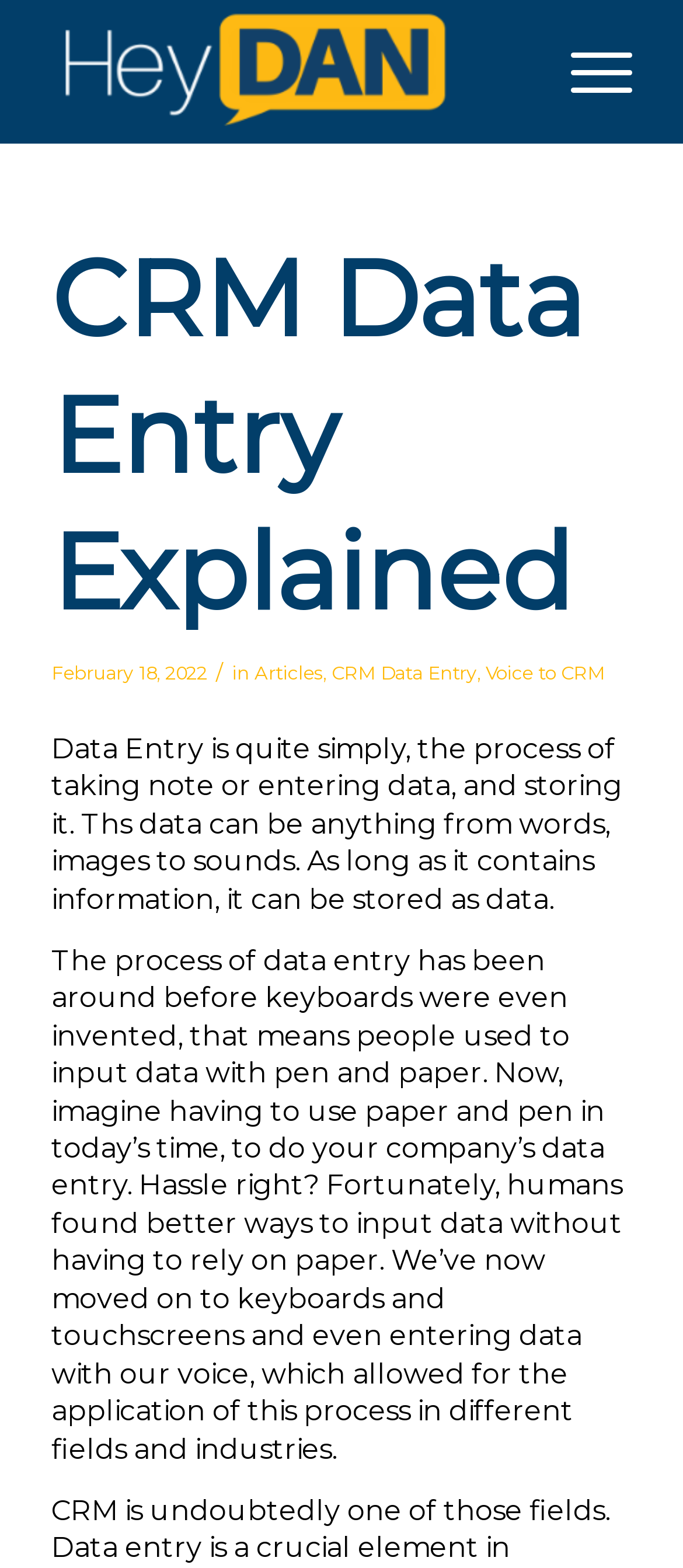Identify the coordinates of the bounding box for the element described below: "aria-label="HeyDAN-Logo-2020" title="HeyDAN-Logo-2020"". Return the coordinates as four float numbers between 0 and 1: [left, top, right, bottom].

[0.075, 0.001, 0.755, 0.09]